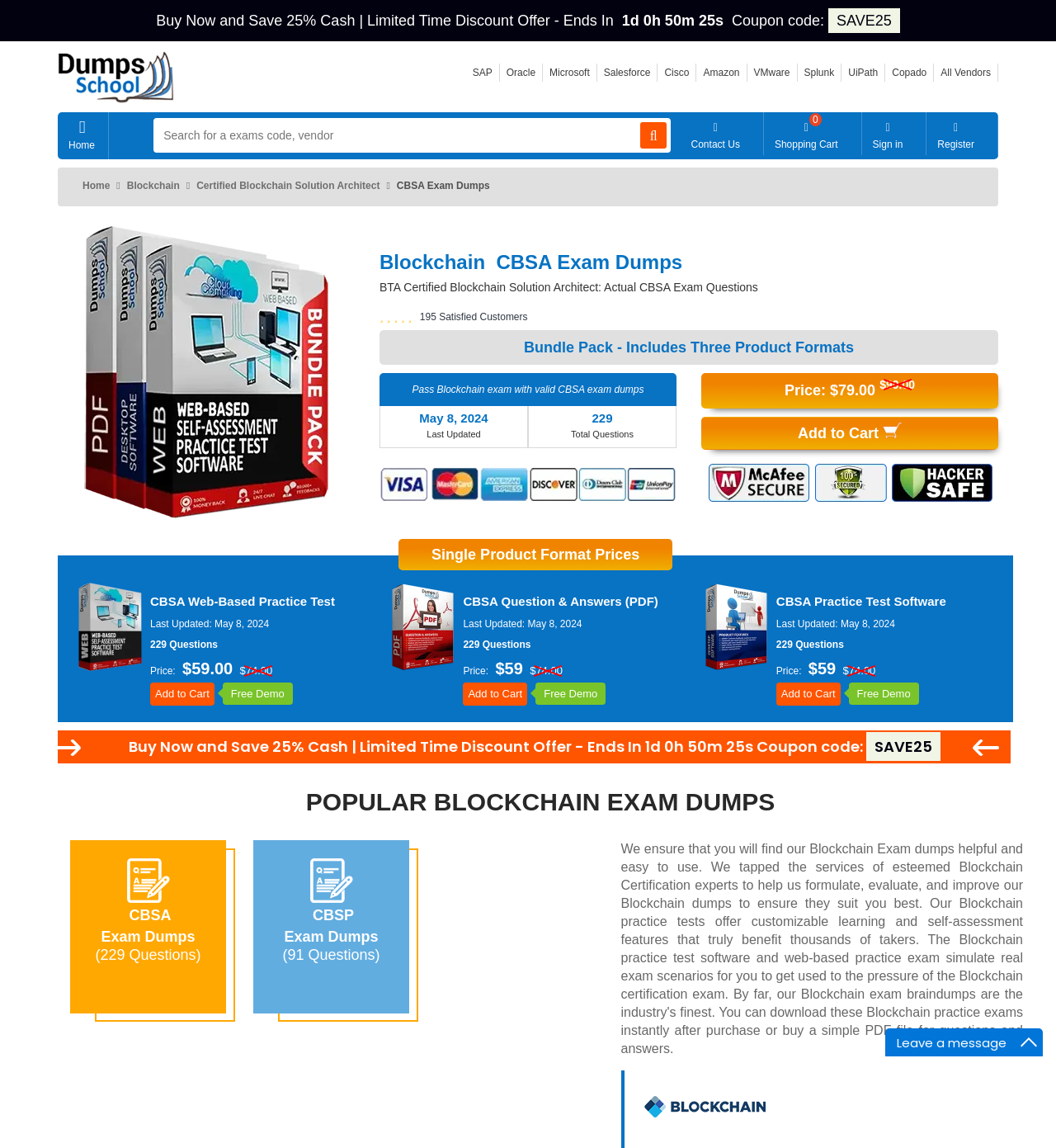What is the last updated date of the CBSA Exam Dumps?
Give a detailed and exhaustive answer to the question.

The last updated date of the CBSA Exam Dumps is May 8, 2024, as indicated by the static texts 'Last Updated: May 8, 2024' in the layout tables.